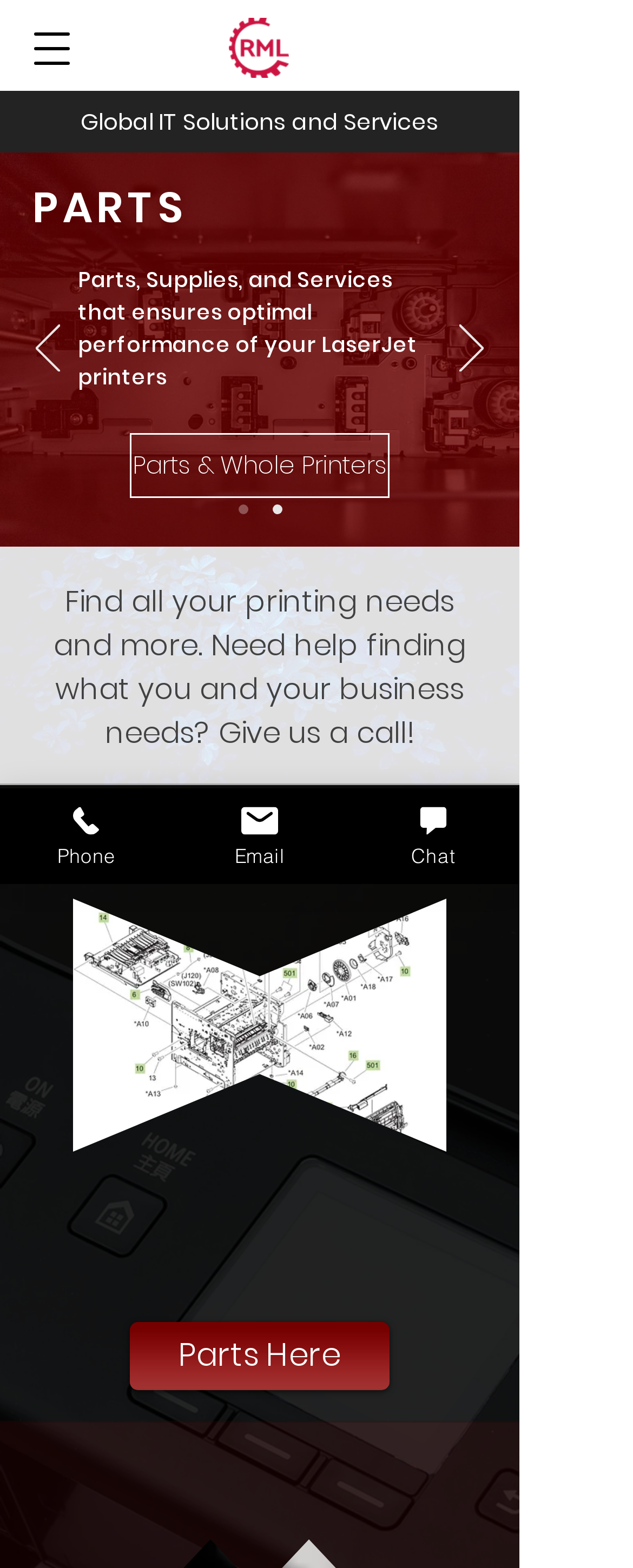Please find the bounding box coordinates of the clickable region needed to complete the following instruction: "Start a chat". The bounding box coordinates must consist of four float numbers between 0 and 1, i.e., [left, top, right, bottom].

[0.547, 0.503, 0.821, 0.564]